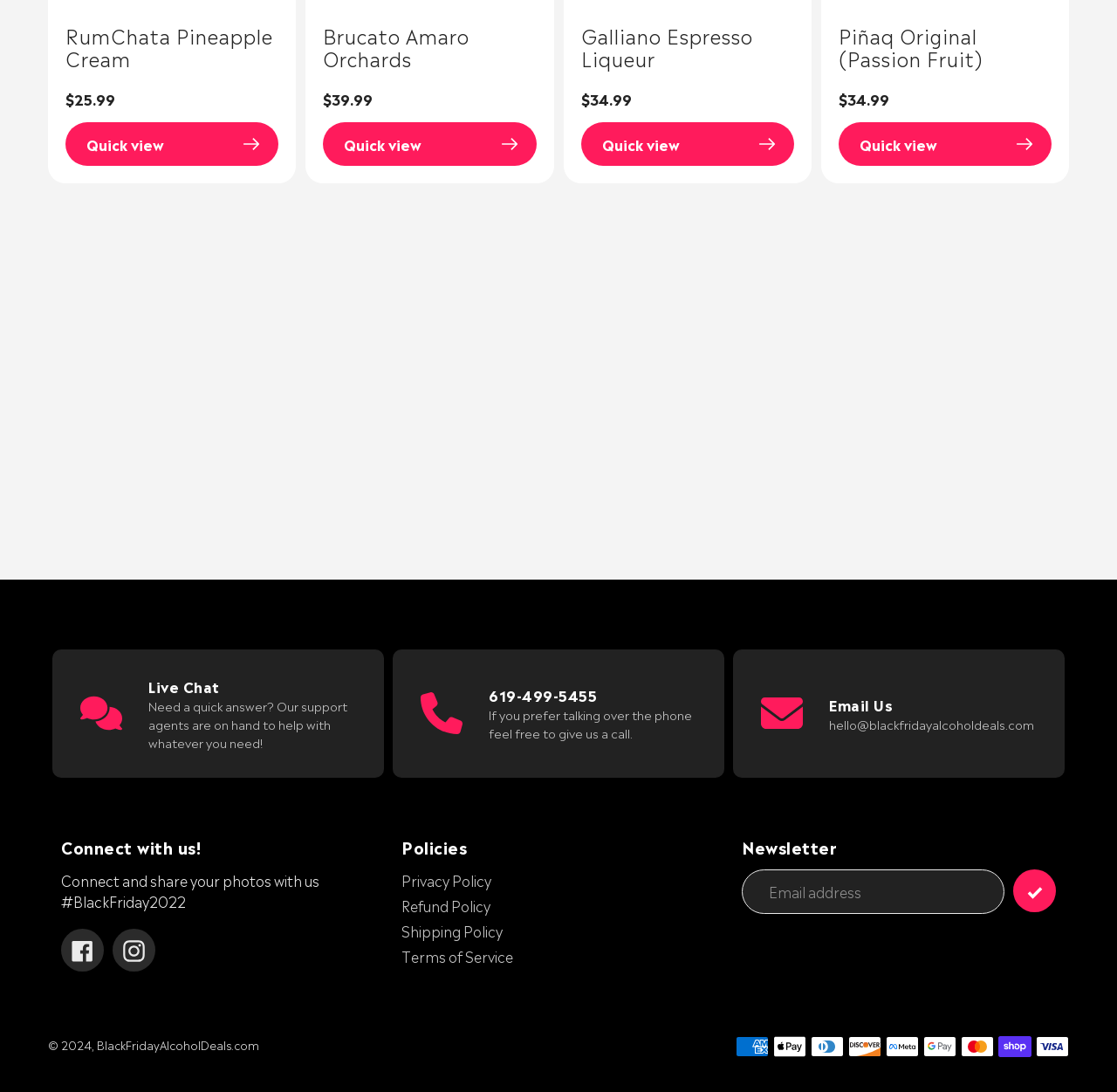Give a one-word or short phrase answer to the question: 
What is the price of RumChata Pineapple Cream?

$25.99